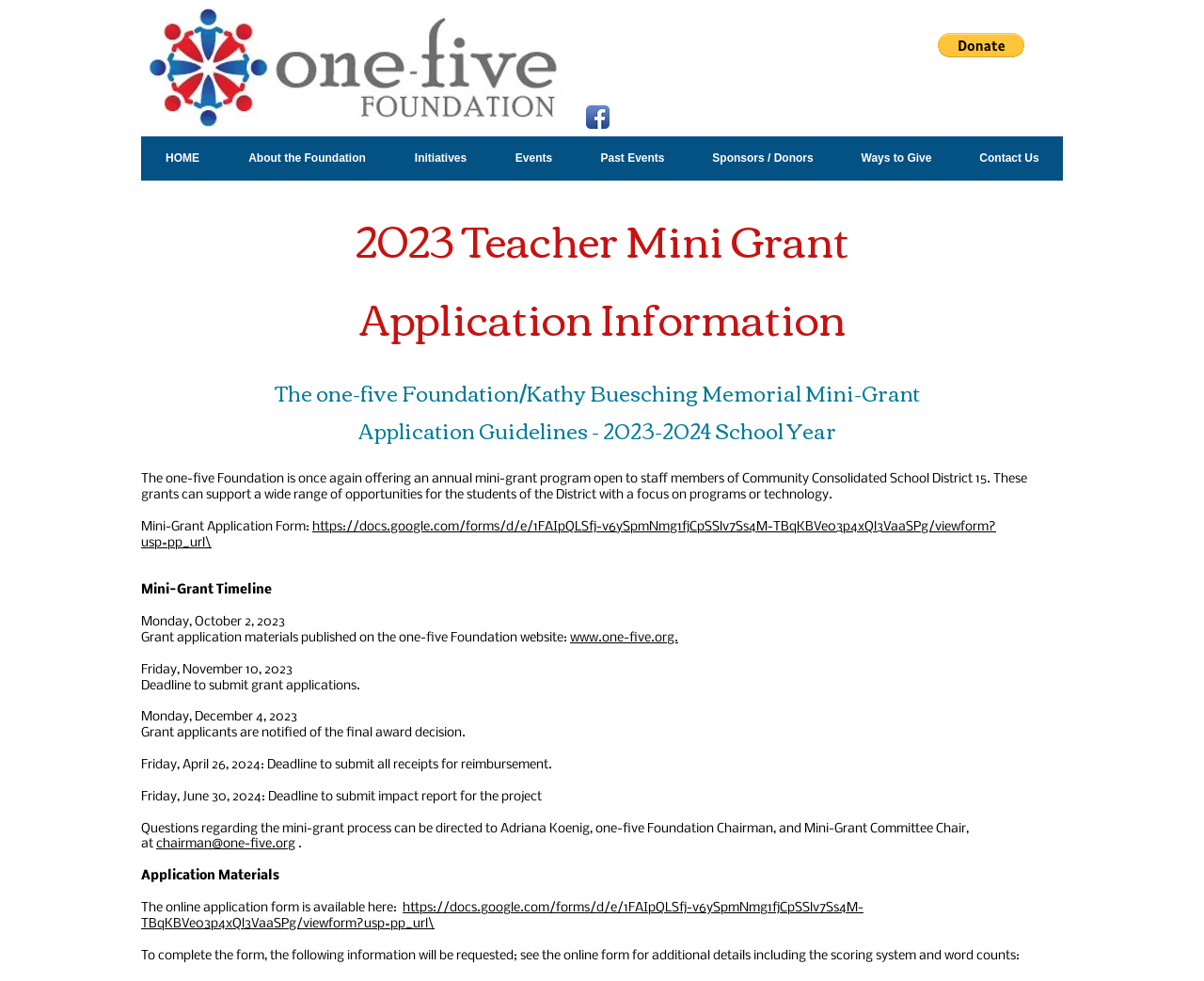Please answer the following question using a single word or phrase: Who can be contacted for questions regarding the mini-grant process?

Adriana Koenig